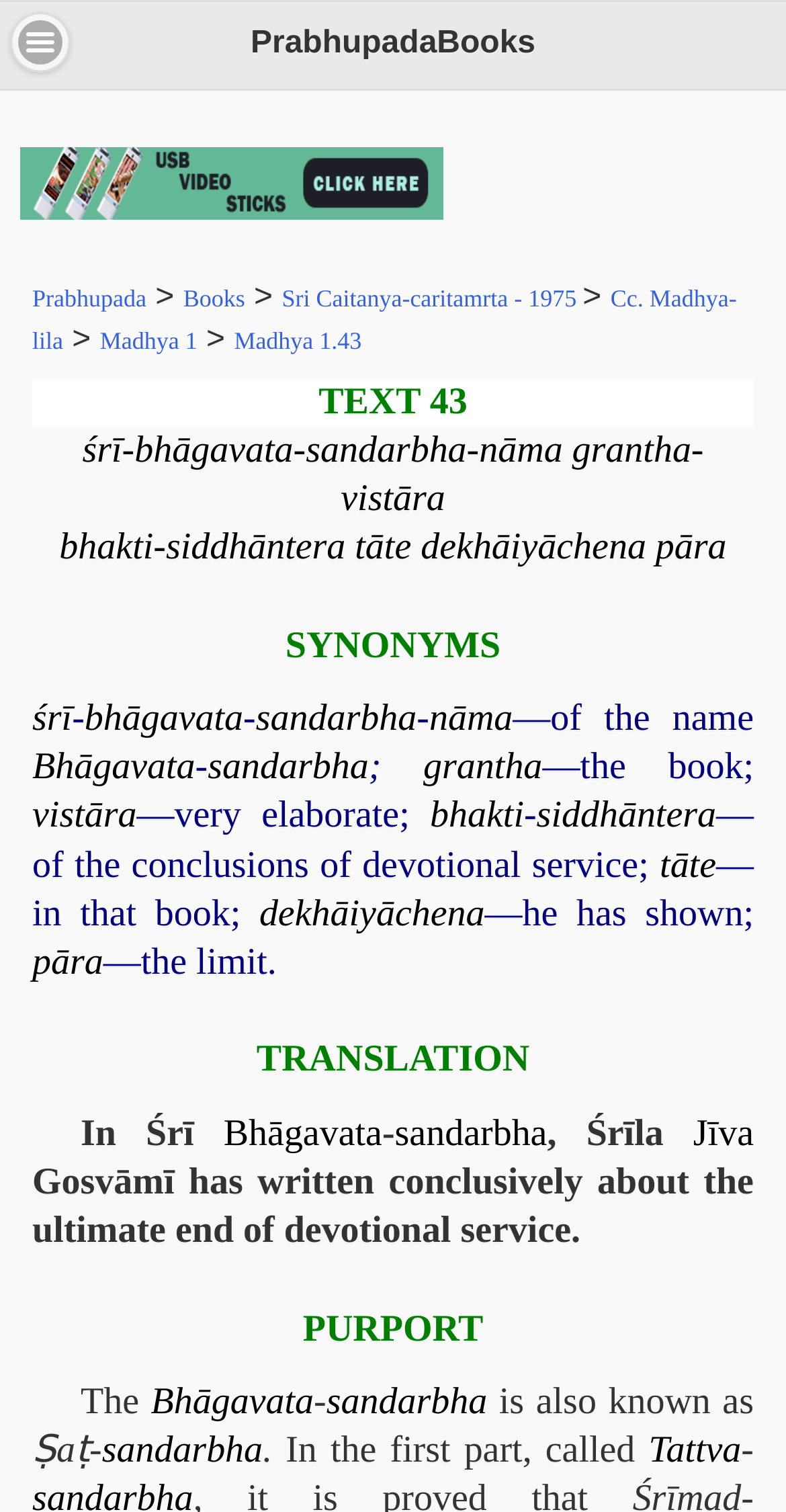Describe in detail what you see on the webpage.

This webpage appears to be a digital version of a spiritual text, specifically the Sri Caitanya-caritamrta, 1975 Edition. At the top of the page, there is a heading "PrabhupadaBooks" and a button labeled "Menu". Below this, there is a navigation menu with links to different sections of the text, including "Prabhupada", "Books", "Sri Caitanya-caritamrta - 1975", "Cc. Madhya-lila", "Madhya 1", and "Madhya 1.43".

The main content of the page is divided into sections, starting with "TEXT 43", which is followed by a Sanskrit verse and its translation. The verse is broken down into individual words, each with its own link and translation. The translation is provided in a separate section labeled "TRANSLATION".

Below the translation, there is a section labeled "PURPORT", which appears to be a commentary or explanation of the verse. This section is further divided into paragraphs, each discussing different aspects of the verse.

Throughout the page, there are numerous links to other sections of the text, as well as to specific words and phrases within the verse. The overall layout is dense and text-heavy, with a focus on providing a detailed and comprehensive understanding of the spiritual text.